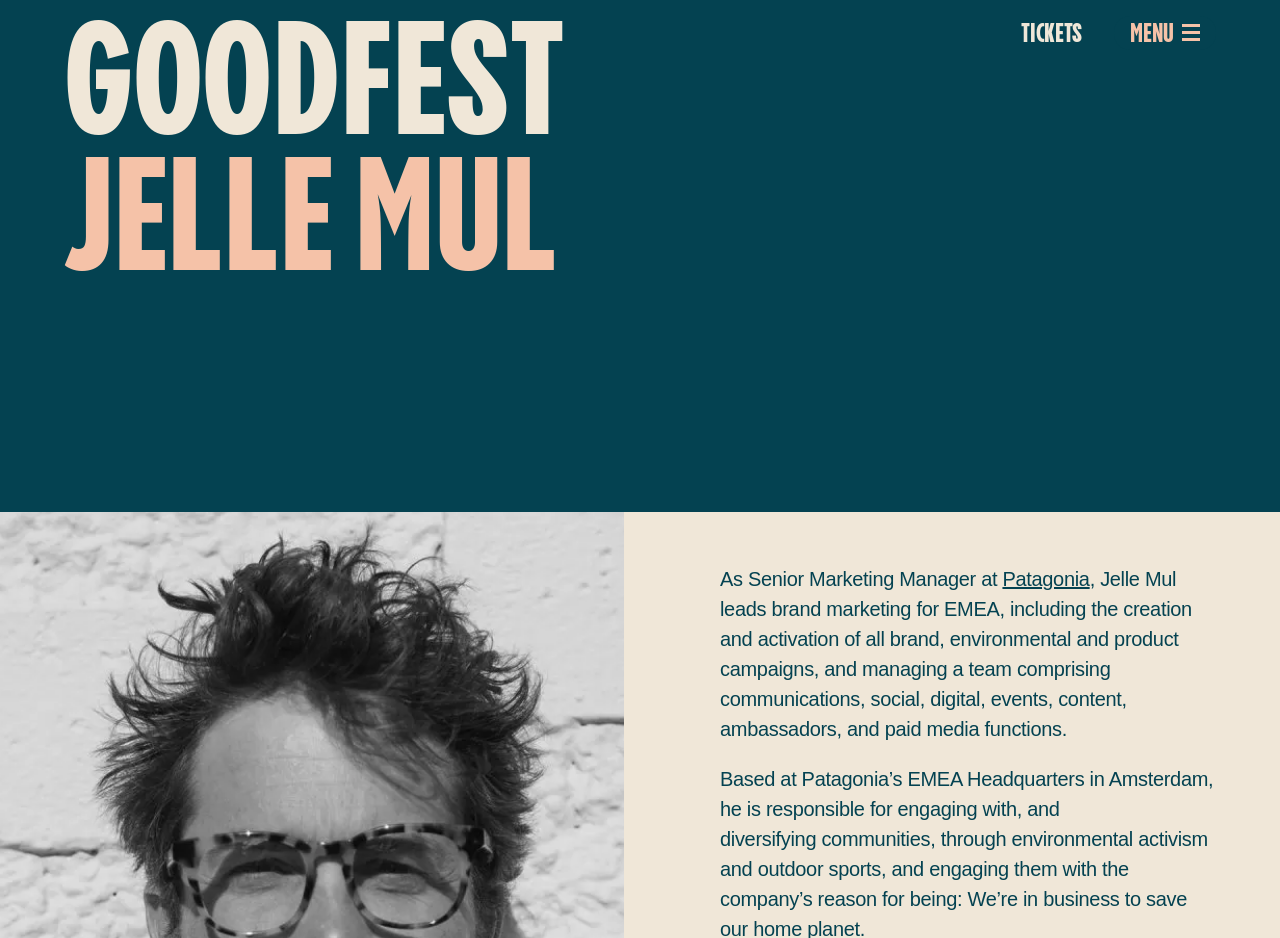What is the purpose of the 'Open menu' button?
We need a detailed and exhaustive answer to the question. Please elaborate.

The 'Open menu' button is likely used to expand or collapse a menu, allowing users to access additional options or features on the webpage.